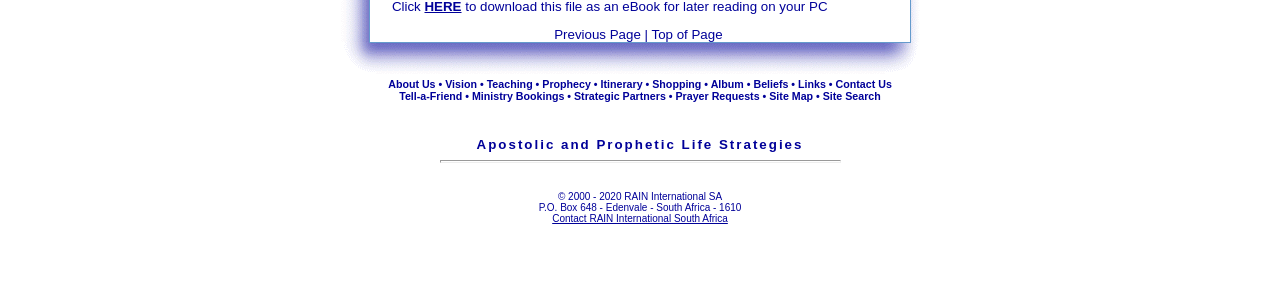Locate the bounding box of the UI element described by: "Top of Page" in the given webpage screenshot.

[0.509, 0.093, 0.565, 0.144]